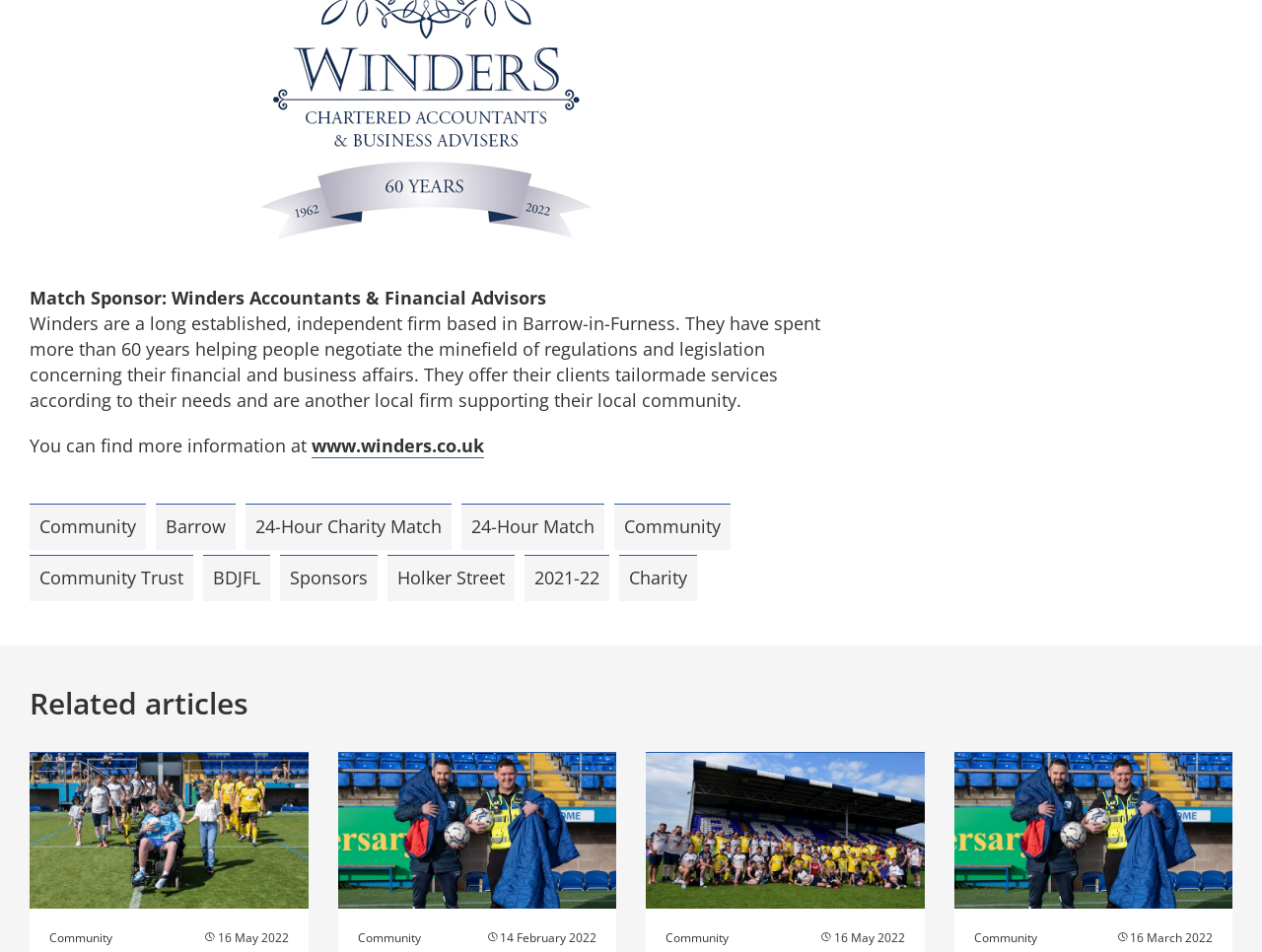What is the name of the match sponsor?
Based on the image, answer the question in a detailed manner.

The webpage mentions 'Match Sponsor: Winders Accountants & Financial Advisors' at the top, indicating that Winders Accountants & Financial Advisors is the sponsor of the match.